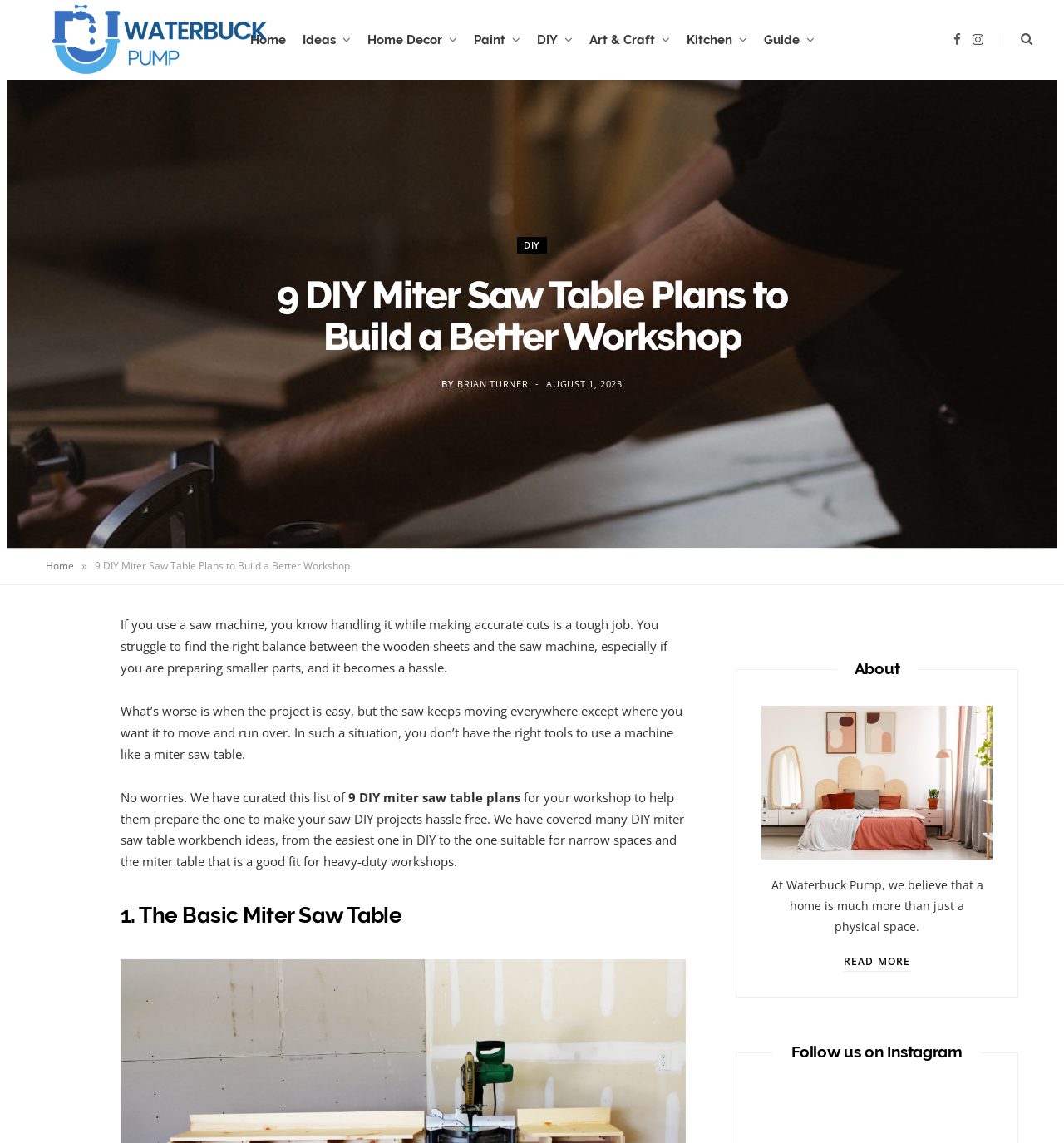What is the website's name?
Please use the image to provide a one-word or short phrase answer.

WaterbuckPump